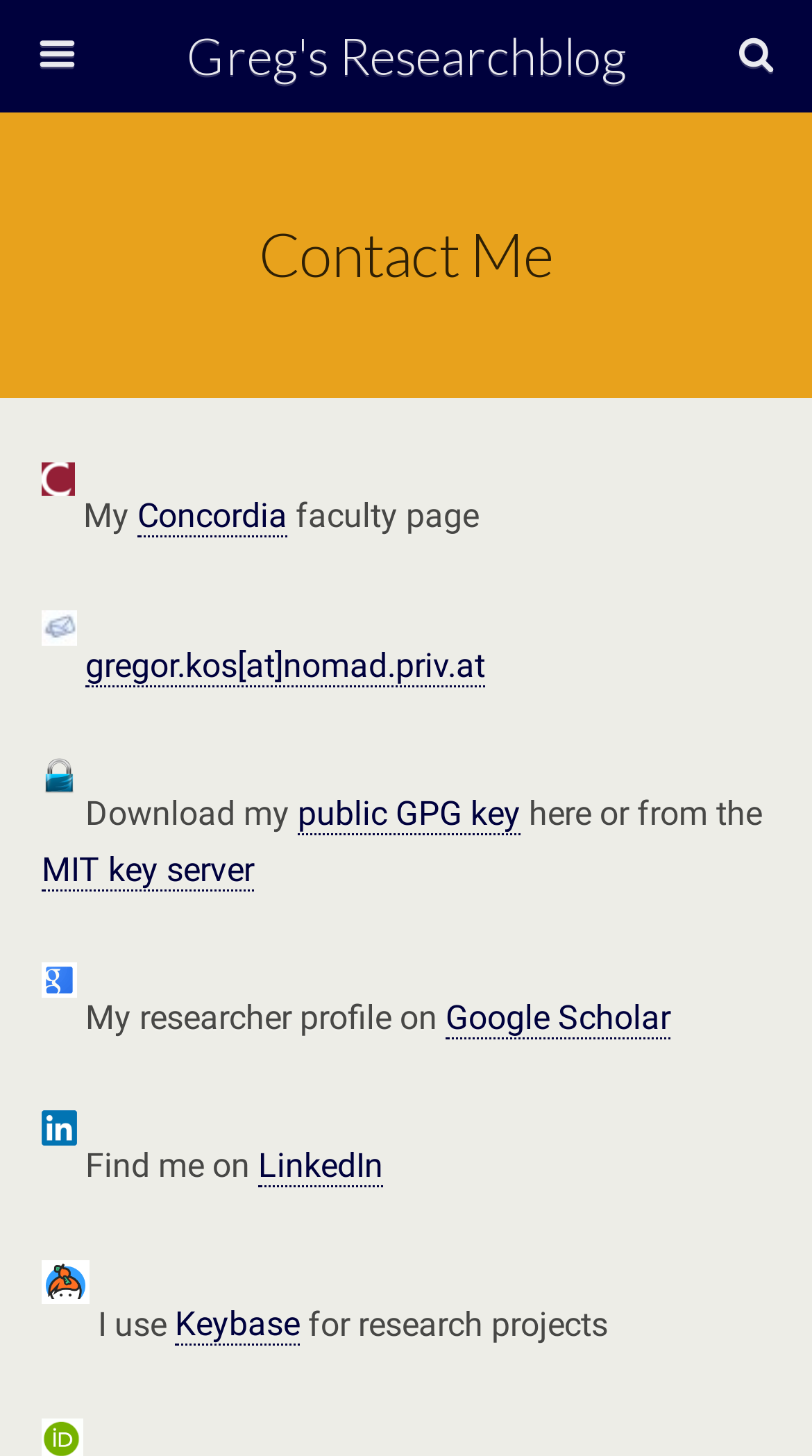Please find the bounding box coordinates of the clickable region needed to complete the following instruction: "Visit Greg's Researchblog". The bounding box coordinates must consist of four float numbers between 0 and 1, i.e., [left, top, right, bottom].

[0.16, 0.0, 0.84, 0.077]